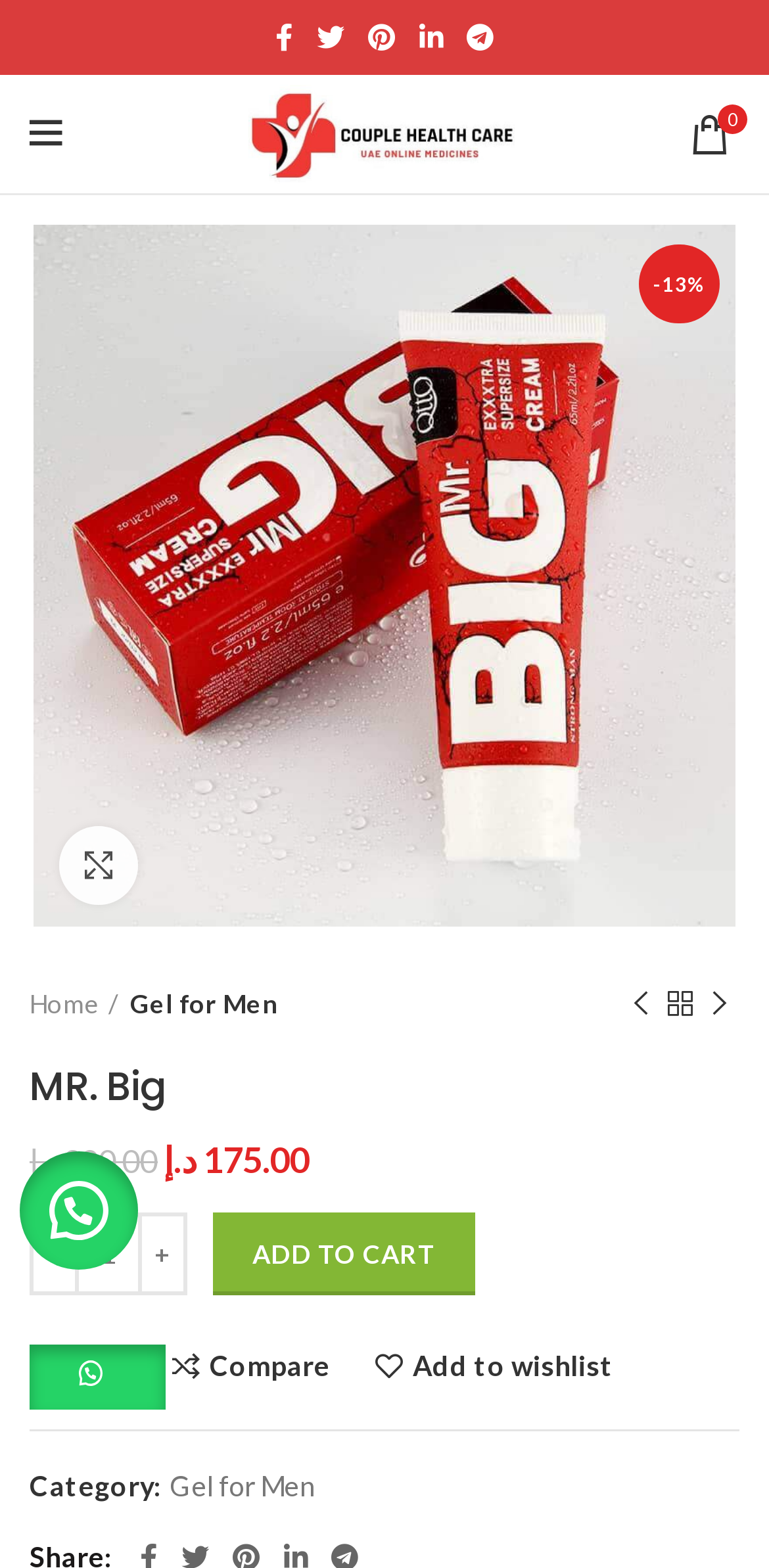Please specify the bounding box coordinates of the clickable region to carry out the following instruction: "Click the YouTube icon". The coordinates should be four float numbers between 0 and 1, in the format [left, top, right, bottom].

[0.591, 0.008, 0.658, 0.04]